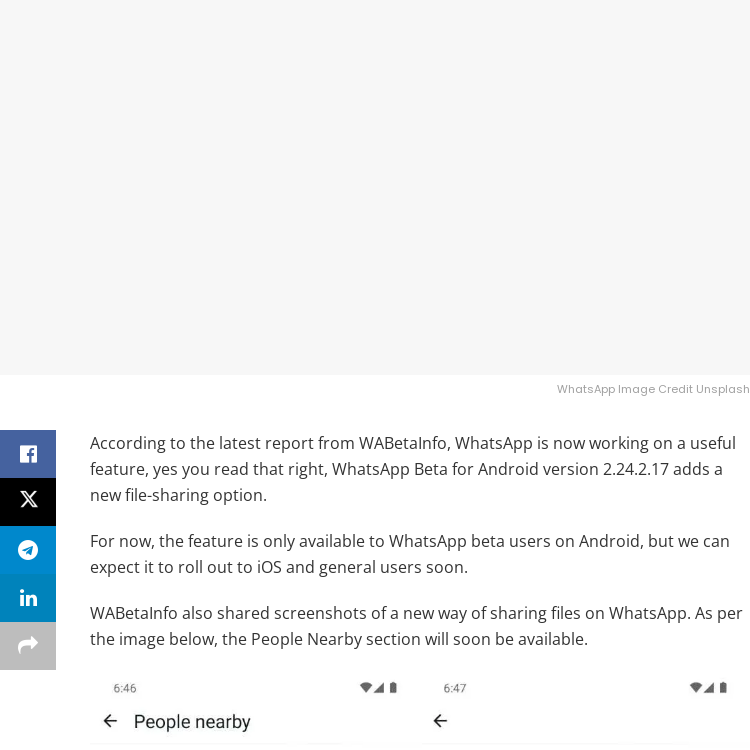Generate an elaborate caption for the given image.

The image shows a screenshot from WhatsApp, highlighting an upcoming feature that will allow users to share files more easily. The caption mentions the "People Nearby" section, which suggests that this feature aims to facilitate sharing content with users in proximity. Accompanying the visual information is a brief summary indicating that this file-sharing option is currently available only to beta users on Android version 2.24.2.17, with an expectation of broader rollout to iOS and general users in the near future. Additionally, there is a credit line indicating that the image was sourced from Unsplash.